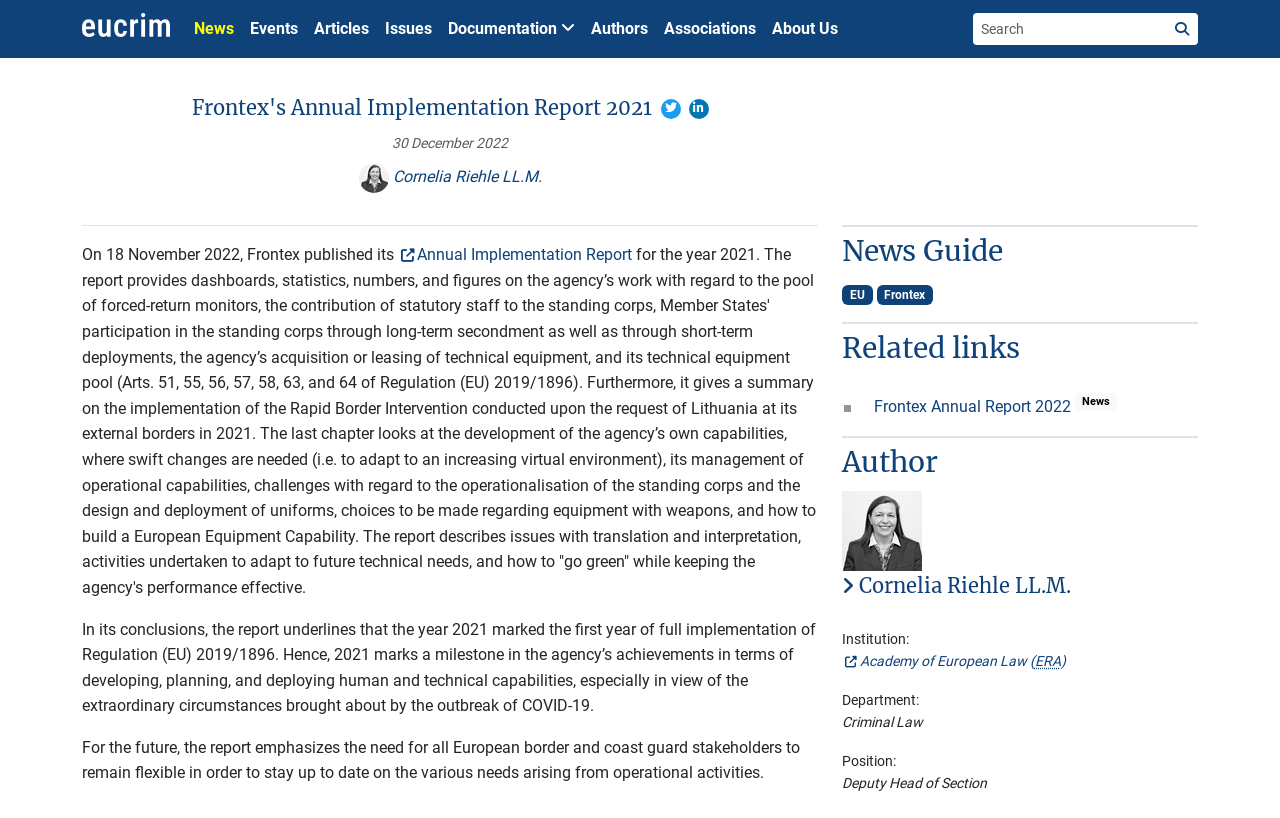Please provide a comprehensive response to the question below by analyzing the image: 
What is the topic of the report?

I found the answer by looking at the text element with the text 'The report provides dashboards, statistics, numbers, and figures on the agency’s work...' and inferred that the topic of the report is related to Frontex's work.